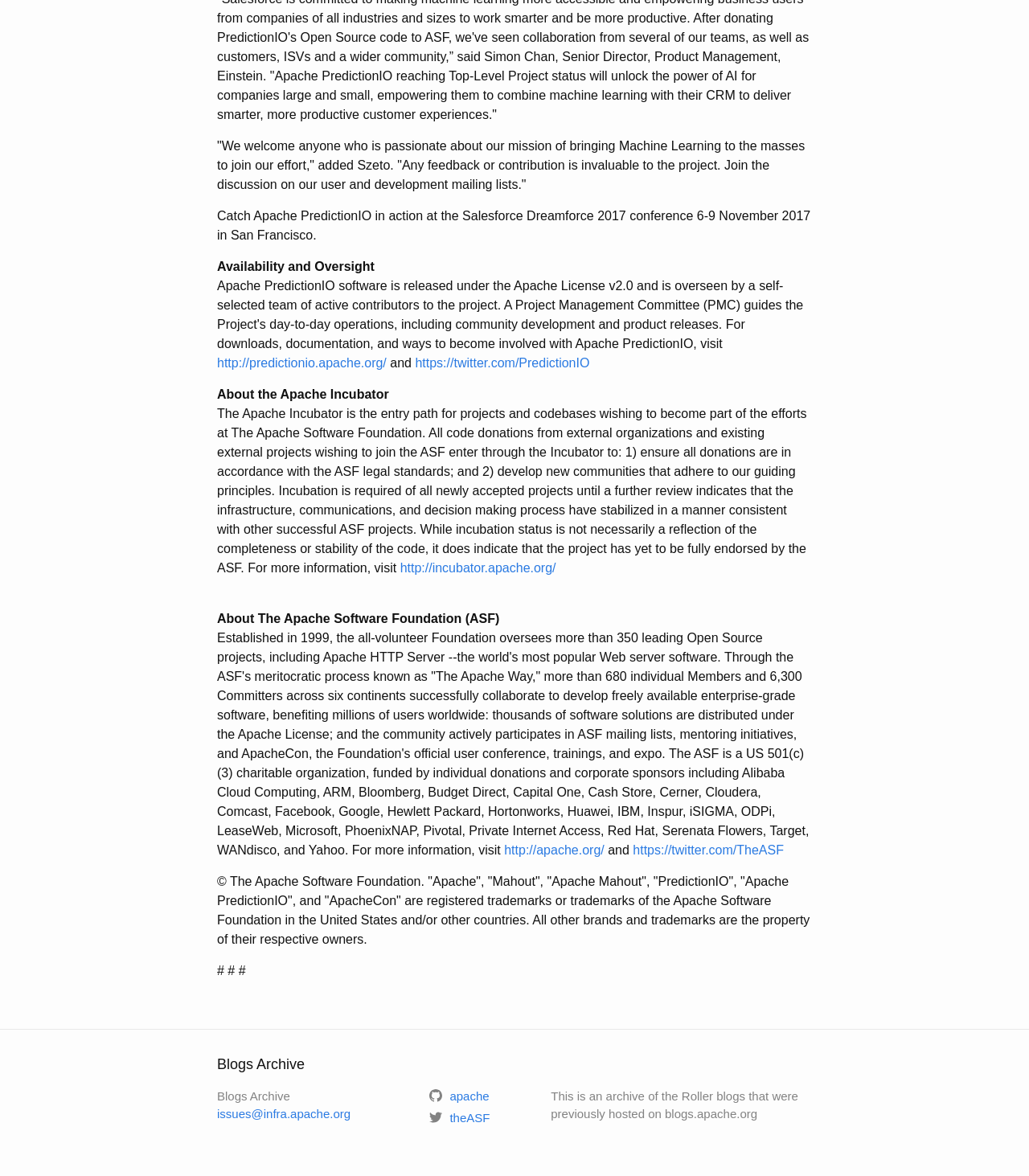Determine the bounding box coordinates of the region that needs to be clicked to achieve the task: "Visit the Apache PredictionIO website".

[0.211, 0.303, 0.376, 0.314]